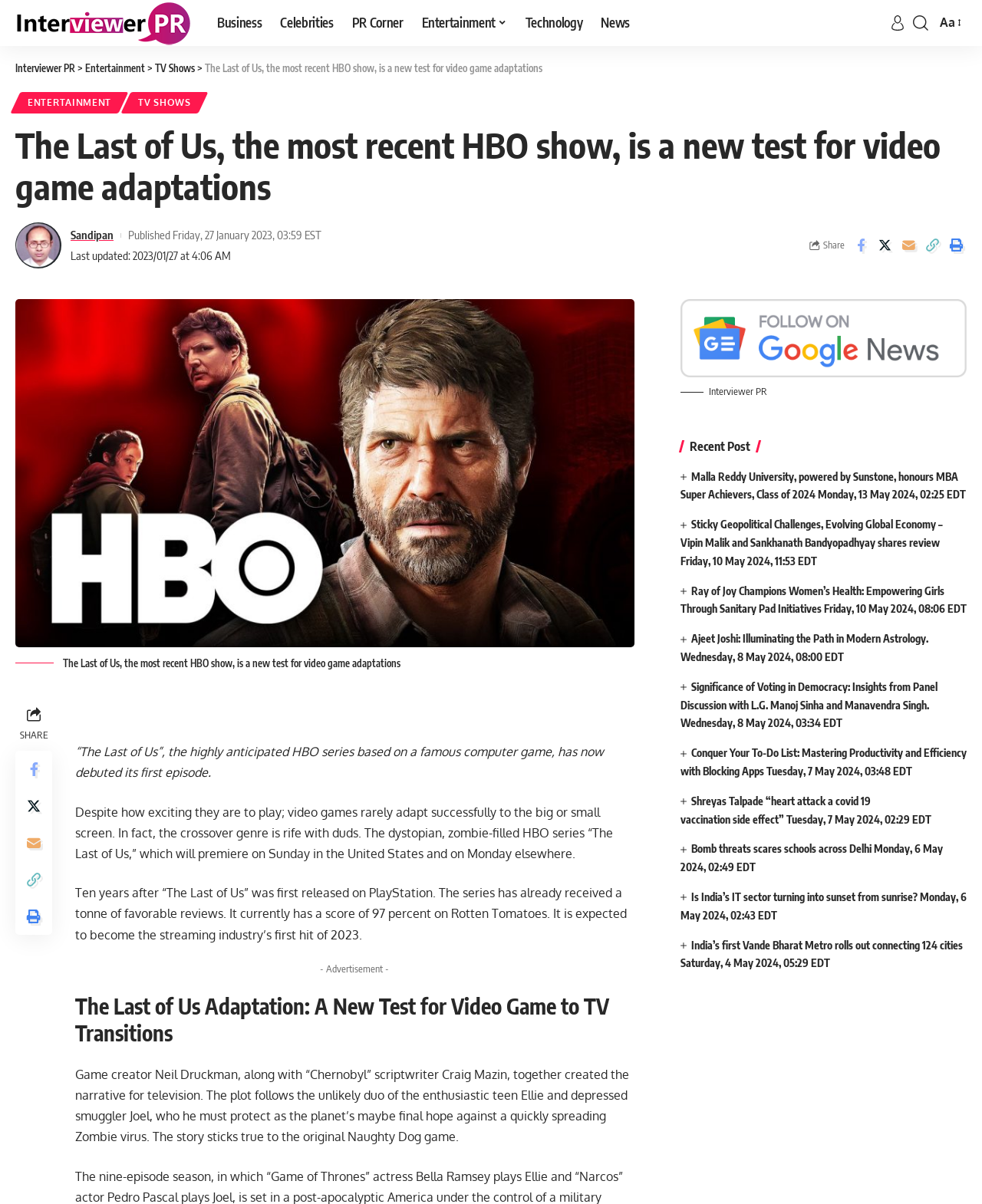Identify the coordinates of the bounding box for the element described below: "Business". Return the coordinates as four float numbers between 0 and 1: [left, top, right, bottom].

[0.212, 0.0, 0.276, 0.038]